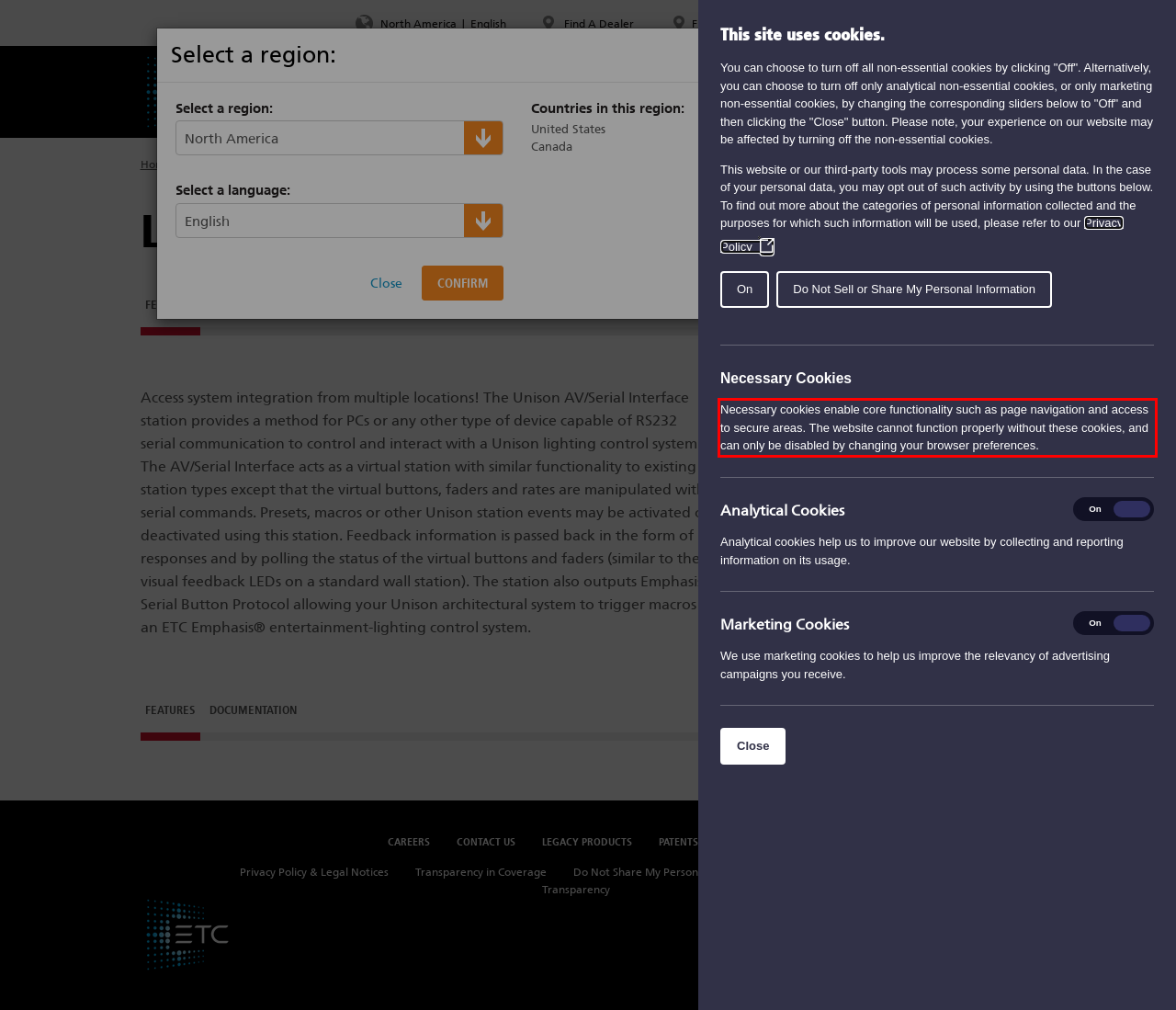Given a screenshot of a webpage, identify the red bounding box and perform OCR to recognize the text within that box.

Necessary cookies enable core functionality such as page navigation and access to secure areas. The website cannot function properly without these cookies, and can only be disabled by changing your browser preferences.